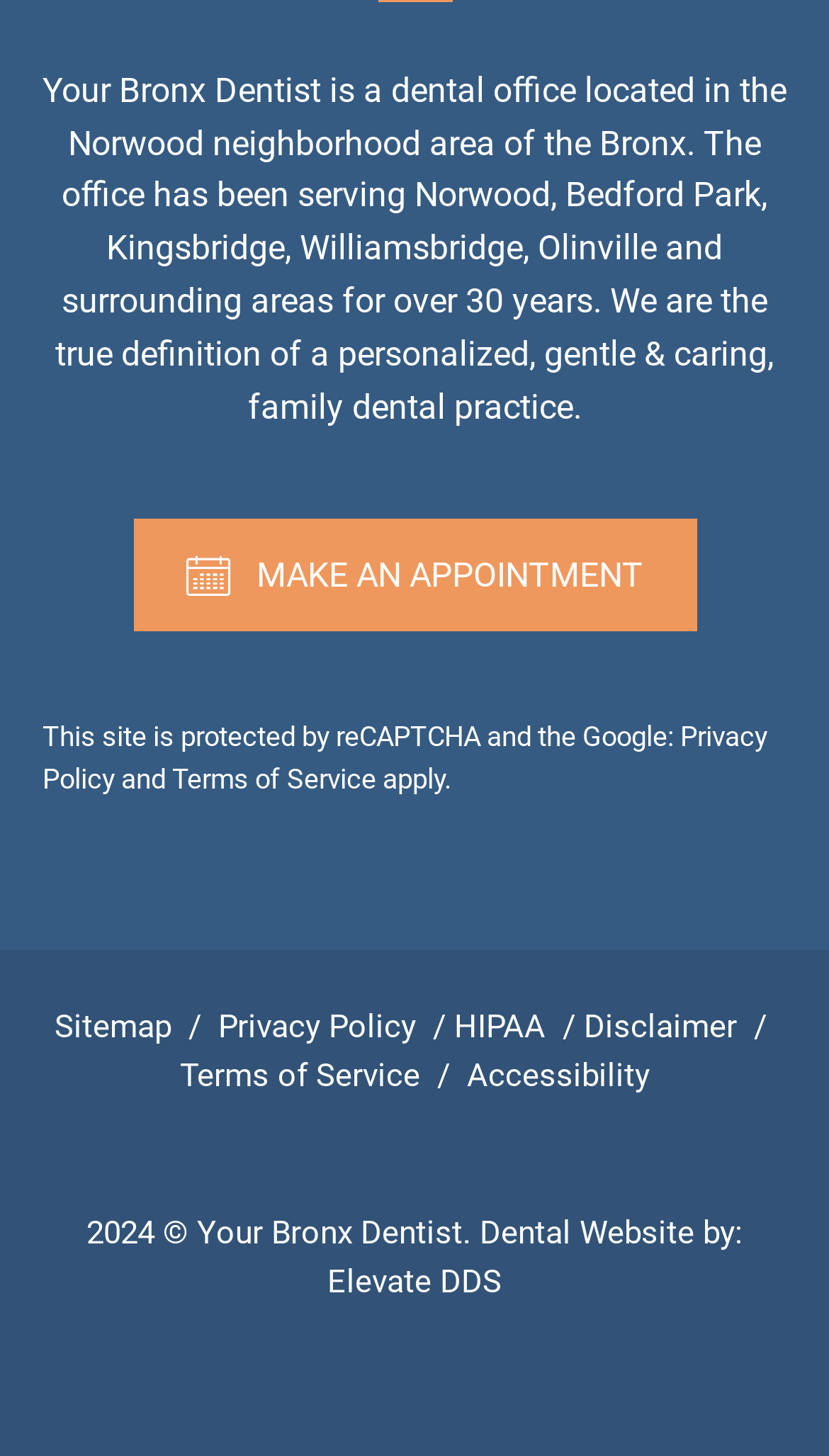Please locate the clickable area by providing the bounding box coordinates to follow this instruction: "Go to the home page".

None